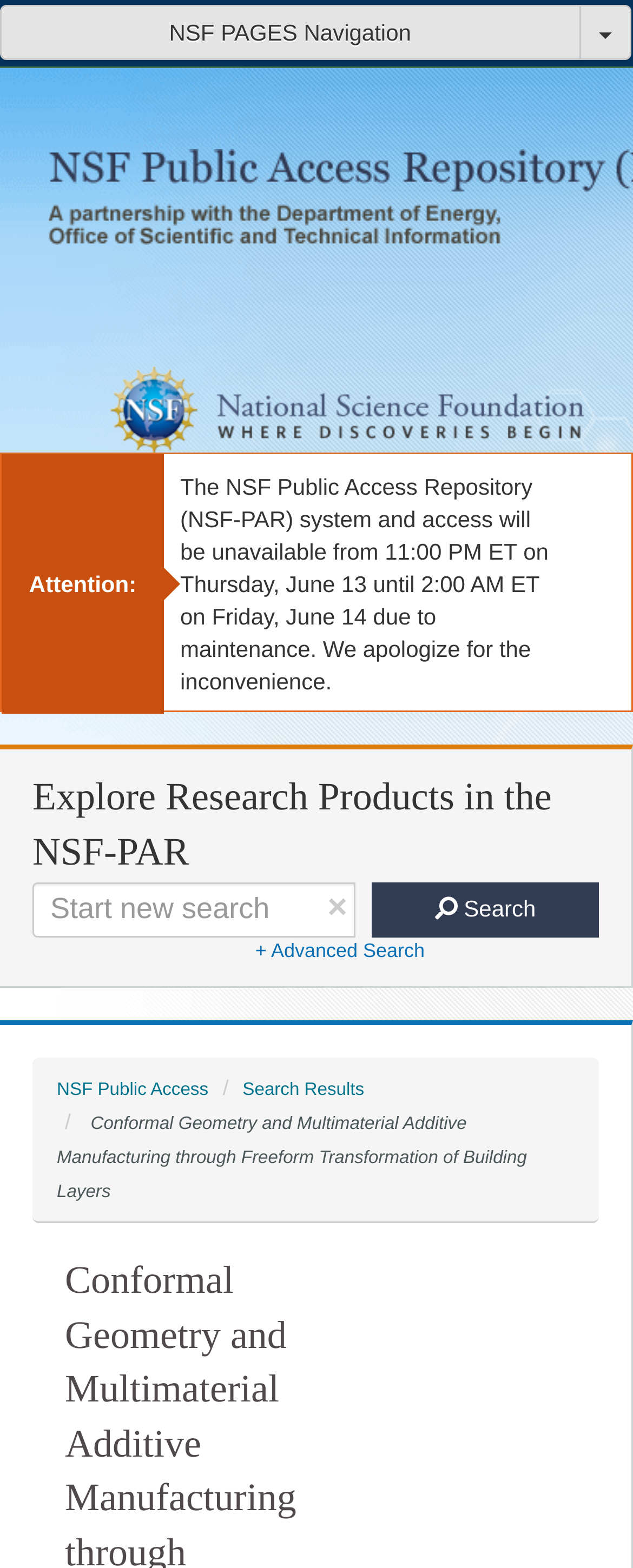What is the logo on the top left?
Answer the question using a single word or phrase, according to the image.

National Science Foundation